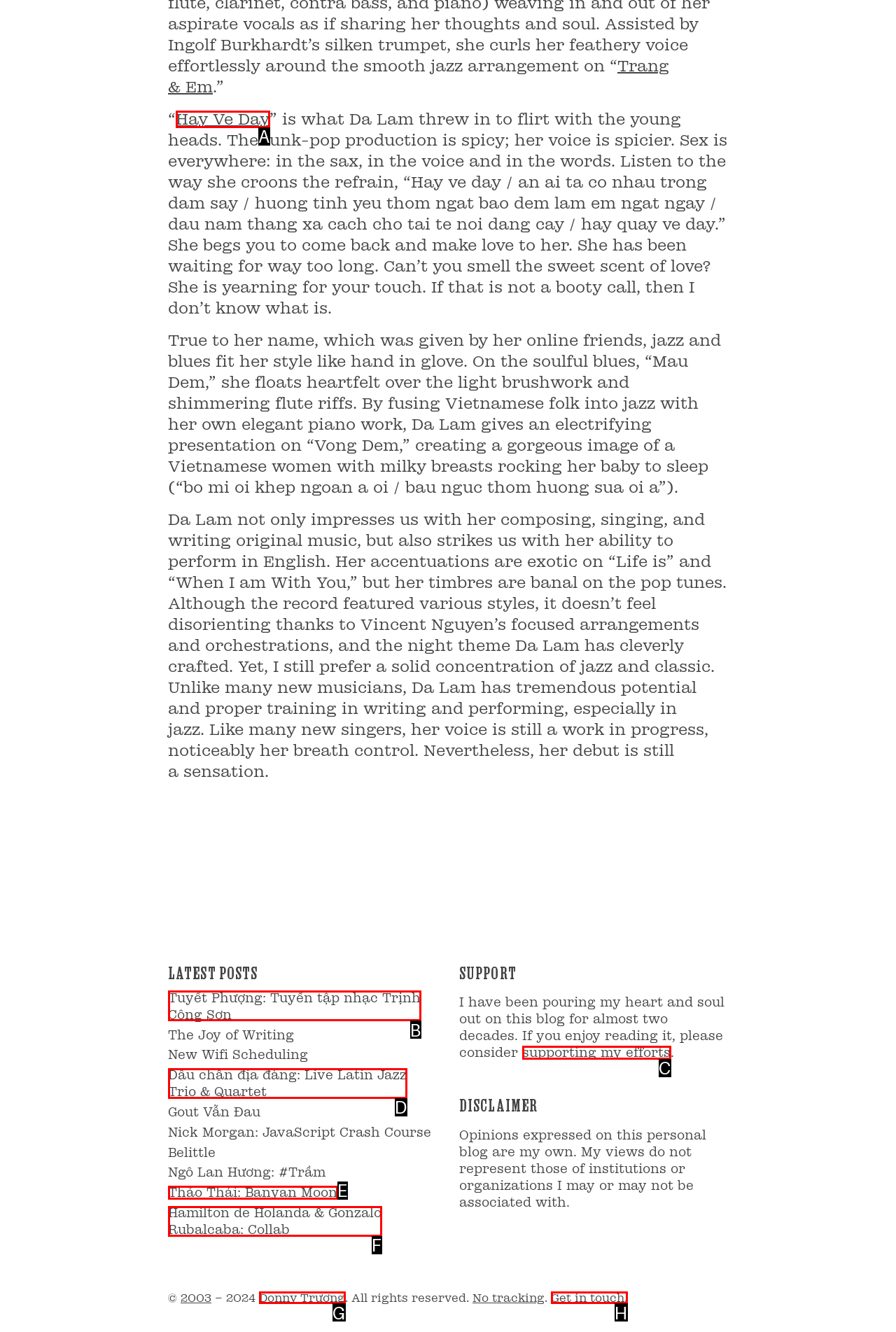Which UI element corresponds to this description: Get in touch.
Reply with the letter of the correct option.

H